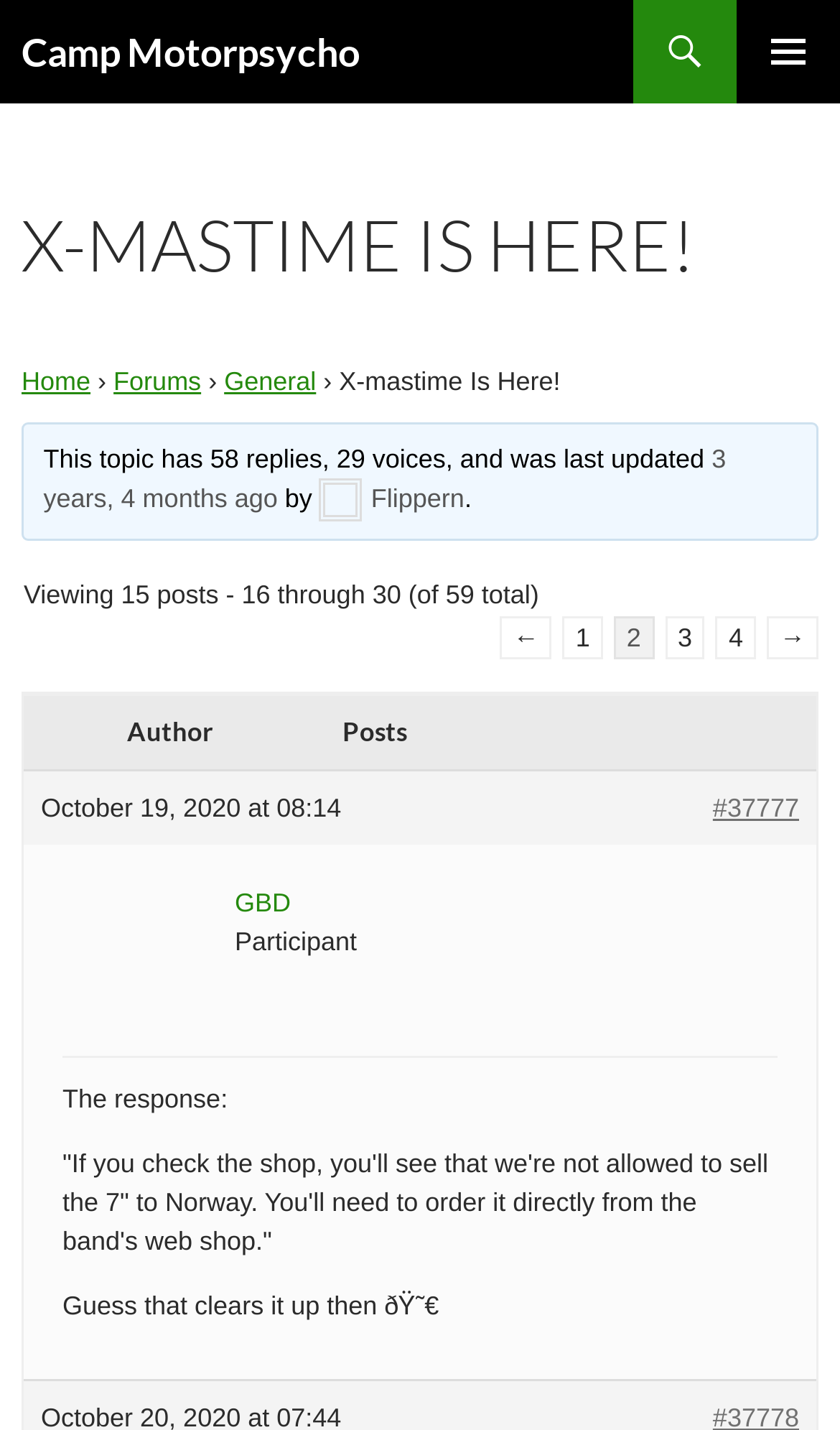Can you find the bounding box coordinates for the element that needs to be clicked to execute this instruction: "View the previous page"? The coordinates should be given as four float numbers between 0 and 1, i.e., [left, top, right, bottom].

[0.596, 0.431, 0.657, 0.461]